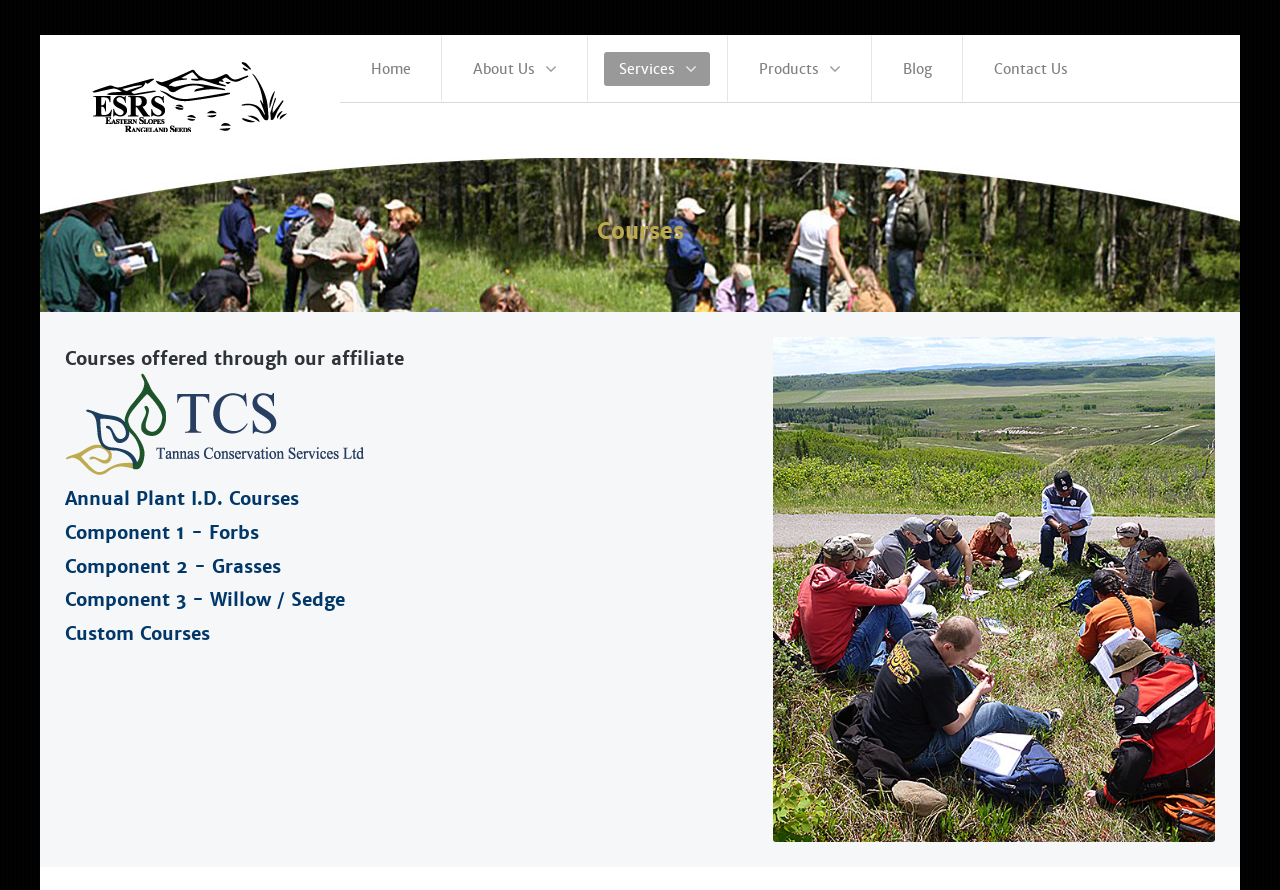Provide a thorough and detailed response to the question by examining the image: 
How many components are there in the plant I.D. courses?

There are three components in the plant I.D. courses offered by Eastern Slopes Rangeland Seeds, namely Forbs, Grasses, and Willow / Sedge, as indicated by the headings on the webpage.